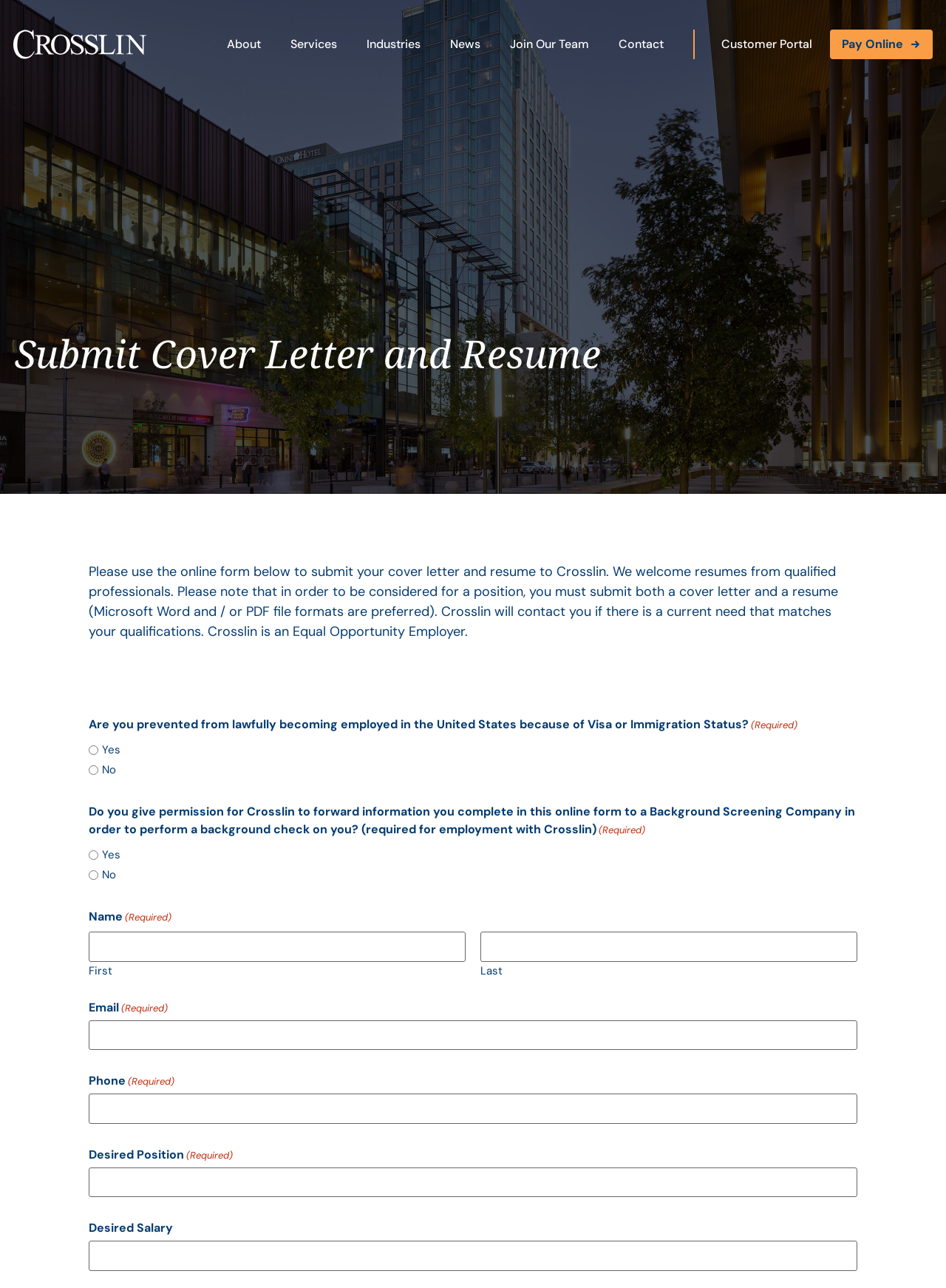How many radio buttons are there in the first group?
Refer to the screenshot and deliver a thorough answer to the question presented.

There are two radio buttons in the first group, which are 'Yes' and 'No', and they are both related to the question 'Are you prevented from lawfully becoming employed in the United States because of Visa or Immigration Status?'.